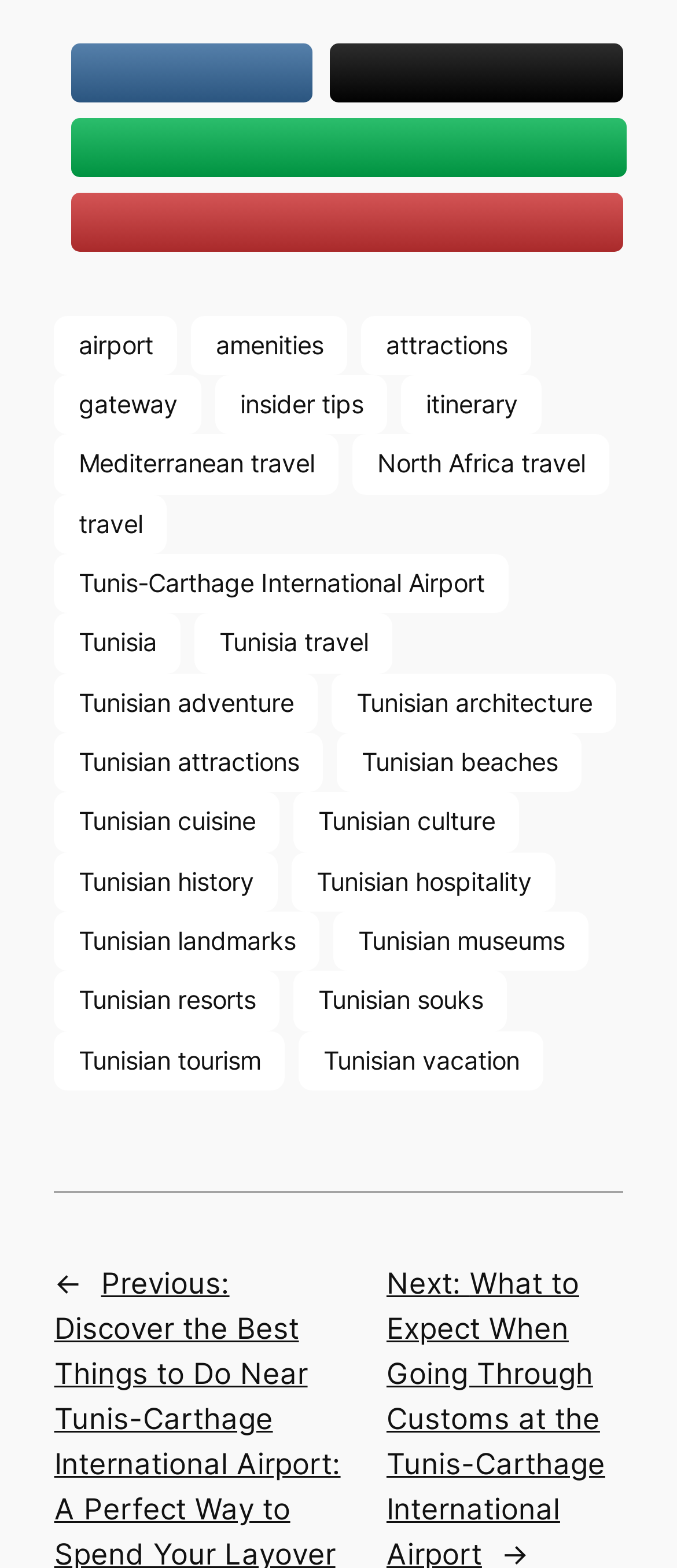Determine the bounding box coordinates of the clickable element necessary to fulfill the instruction: "Explore airport information". Provide the coordinates as four float numbers within the 0 to 1 range, i.e., [left, top, right, bottom].

[0.08, 0.201, 0.262, 0.239]